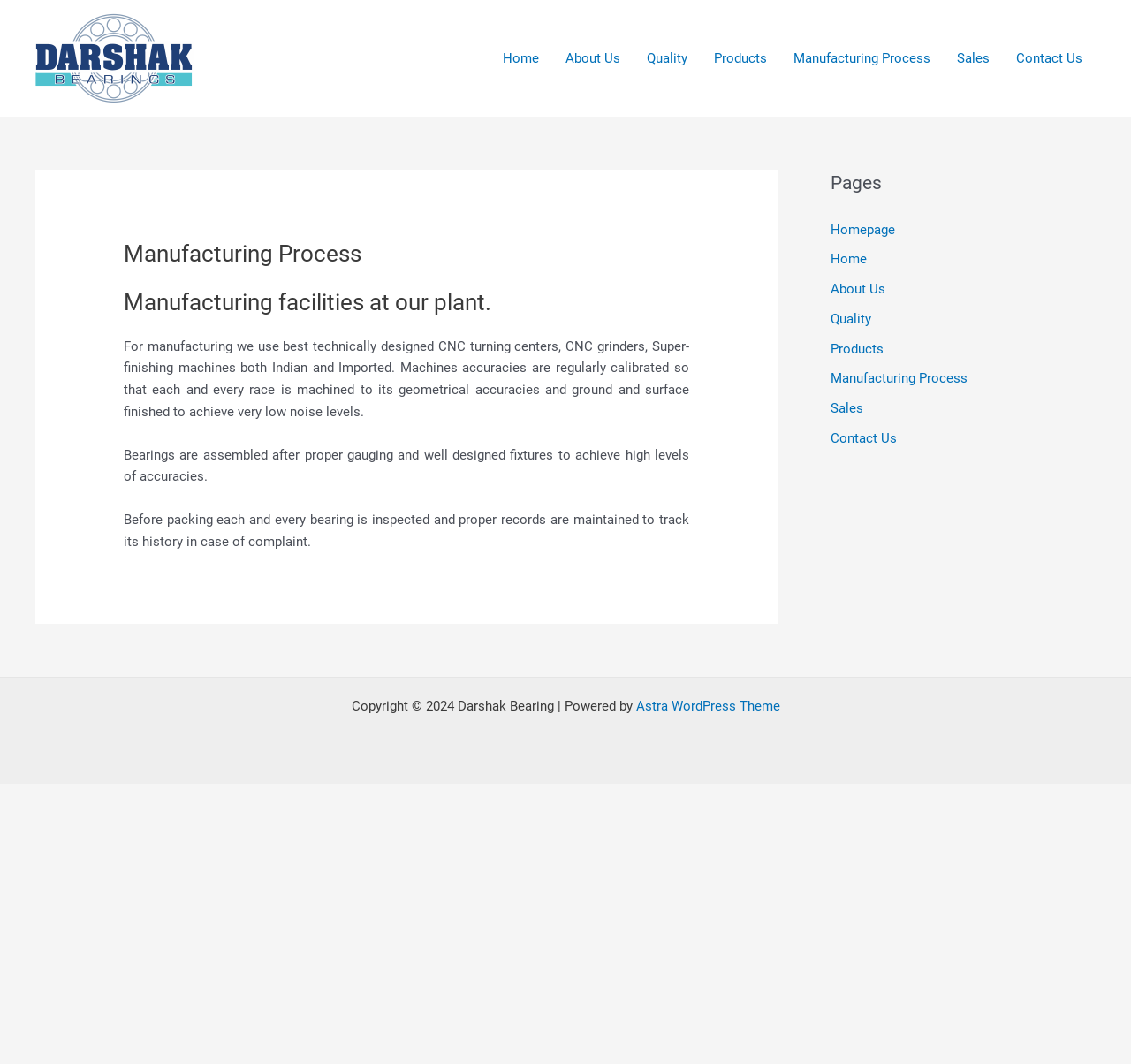Predict the bounding box of the UI element based on this description: "Scores".

None